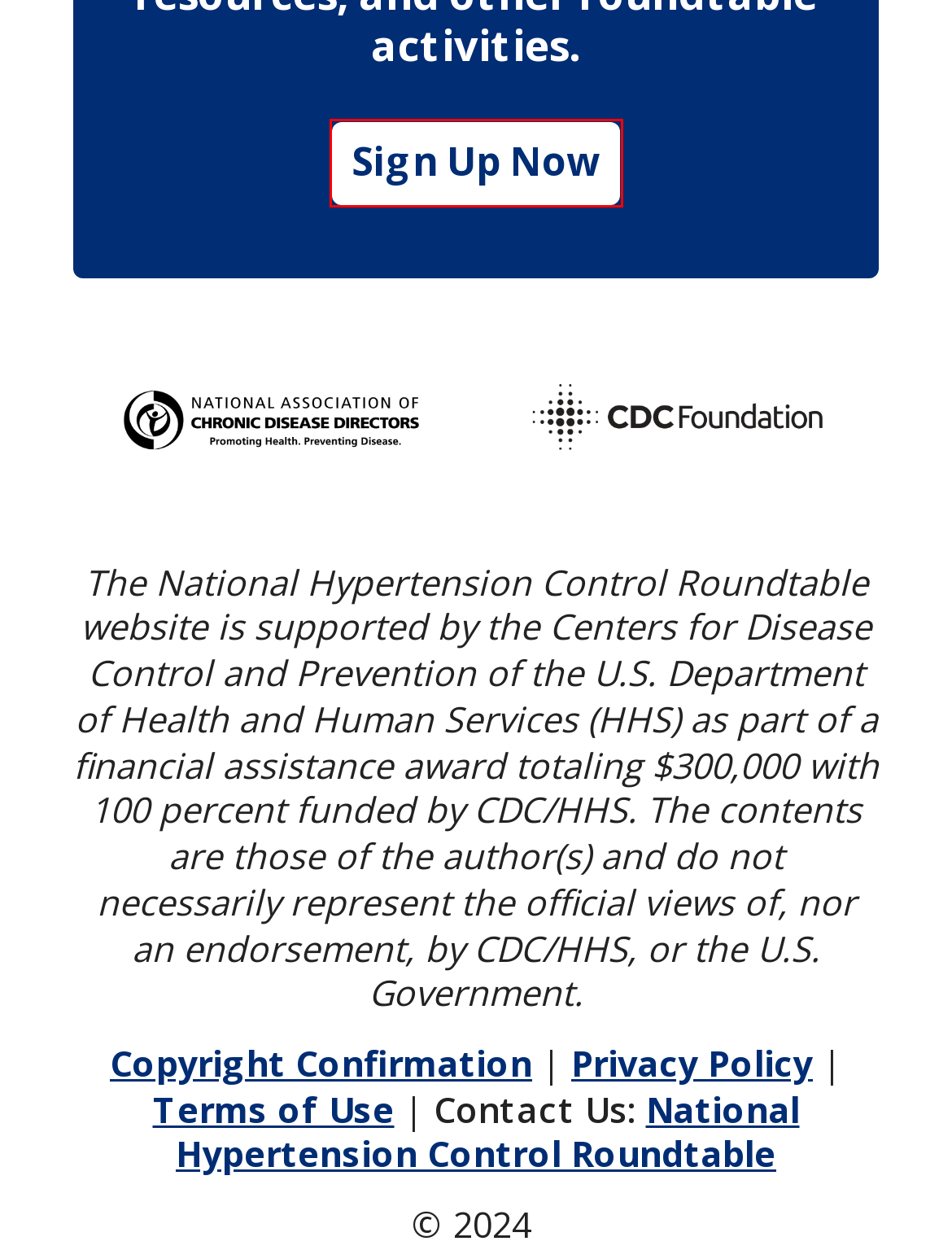Take a look at the provided webpage screenshot featuring a red bounding box around an element. Select the most appropriate webpage description for the page that loads after clicking on the element inside the red bounding box. Here are the candidates:
A. Privacy Policy | National Hypertension Control Roundtable
B. CDC Foundation
C. Copyright Policy | National Hypertension Control Roundtable
D. Chronic Disease Prevention - National Association of Chronic Disease Directors (NACDD)
E. Join the Roundtable | National Hypertension Control Roundtable
F. Contact | National Hypertension Control Roundtable
G. National Hypertension Control Roundtable | Improving national hypertension control rates
H. Join Our List | National Hypertension Control Roundtable

H